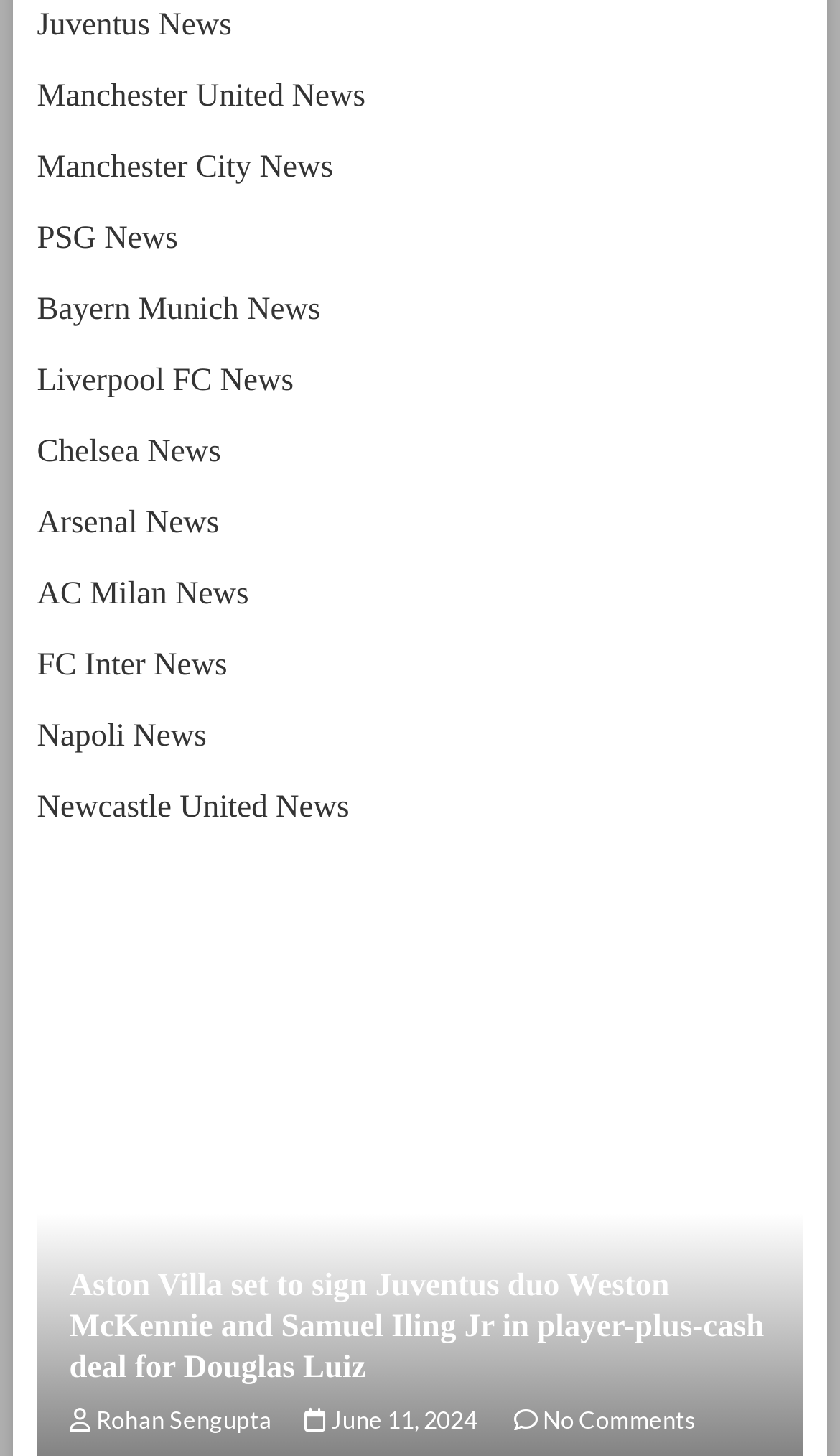Find the bounding box coordinates of the clickable region needed to perform the following instruction: "View Juventus News". The coordinates should be provided as four float numbers between 0 and 1, i.e., [left, top, right, bottom].

[0.044, 0.006, 0.276, 0.03]